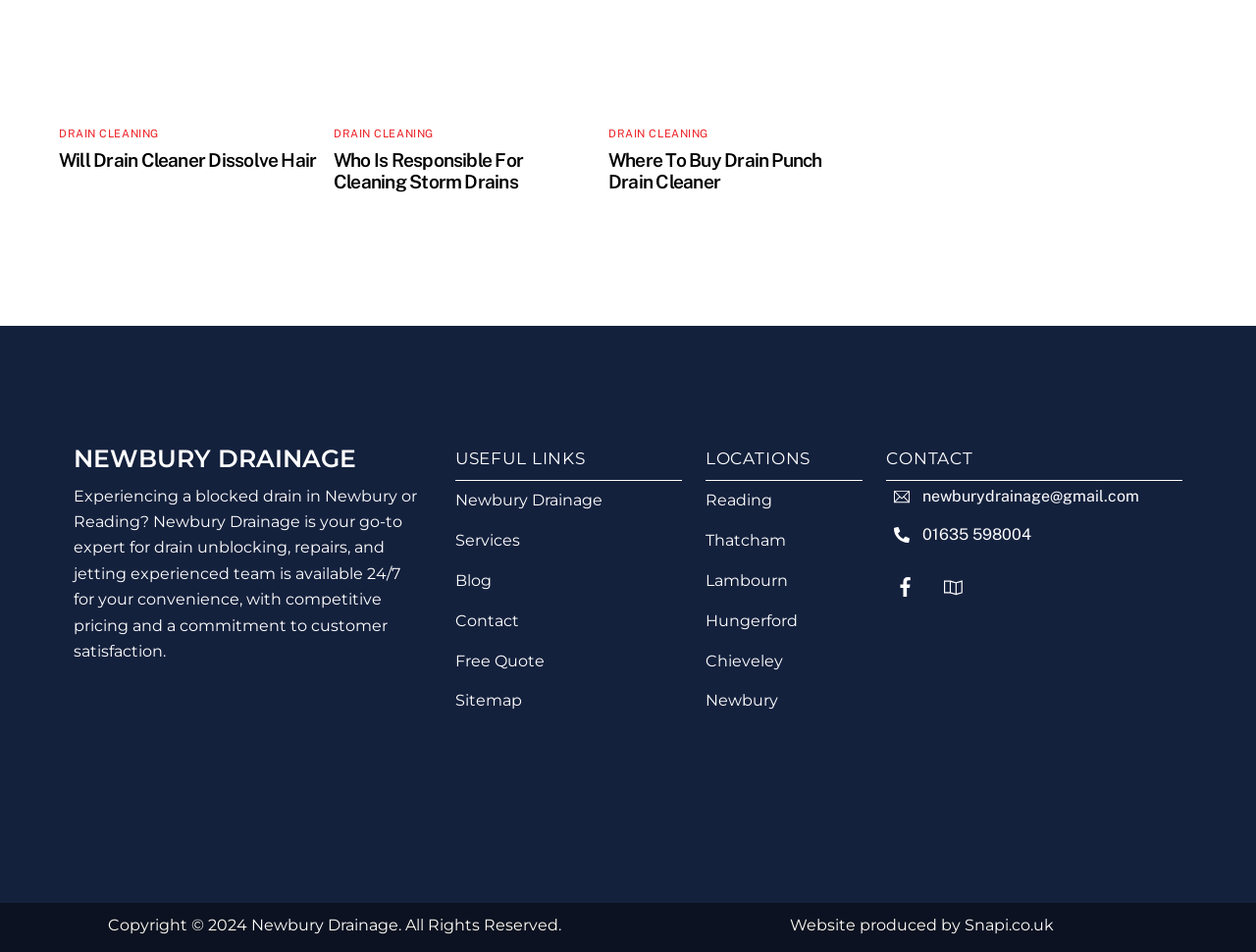What is the name of the company?
Ensure your answer is thorough and detailed.

The company name is mentioned in the top-left corner of the webpage, where it says 'NEWBURY DRAINAGE' in bold font.